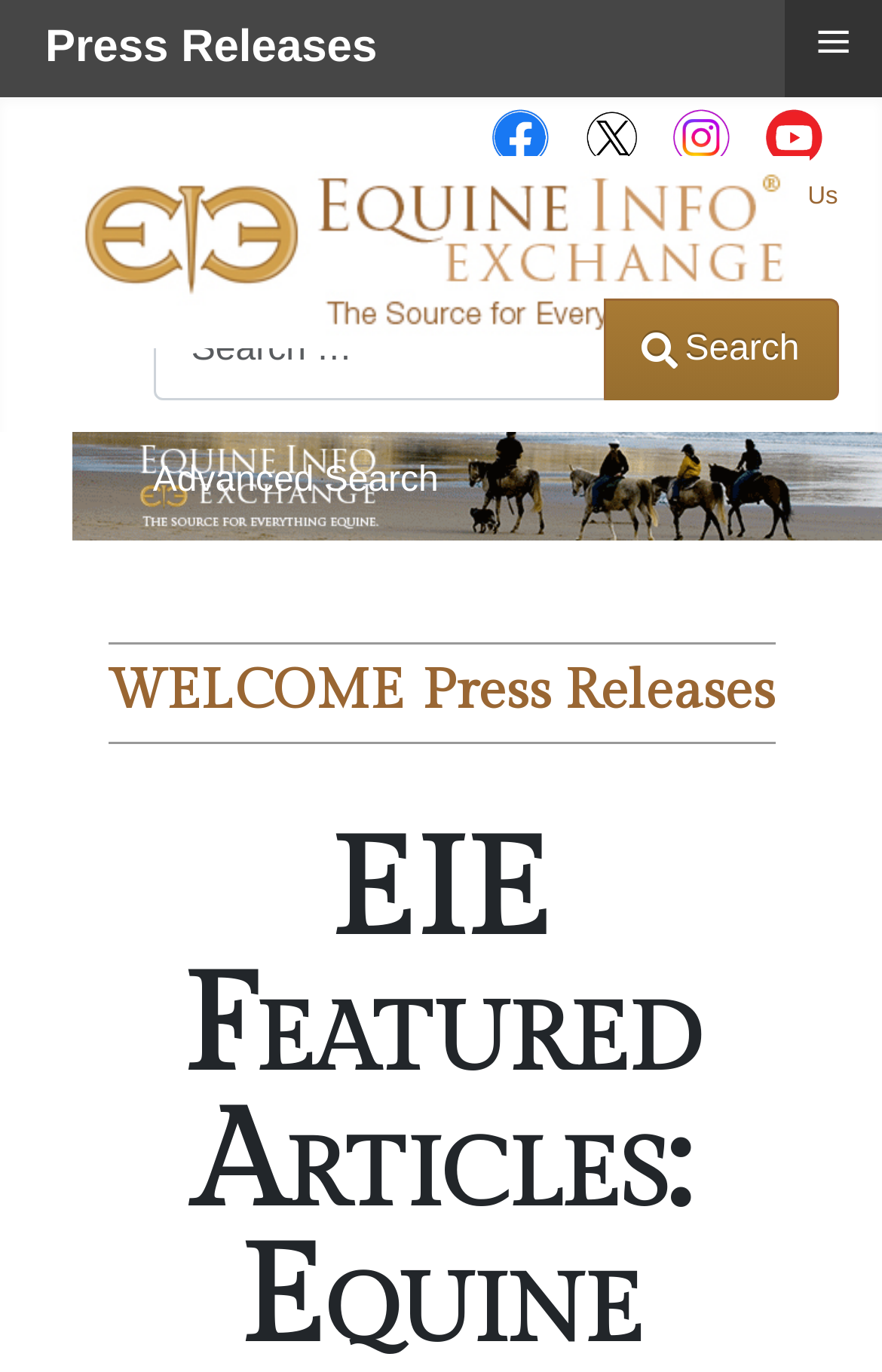Locate the heading on the webpage and return its text.

EIE Featured Articles: Equine Artist, Robert Clark and Easy Tail Exercises to Improve Your Horse’s Balance, Movement, and Self-Carriage